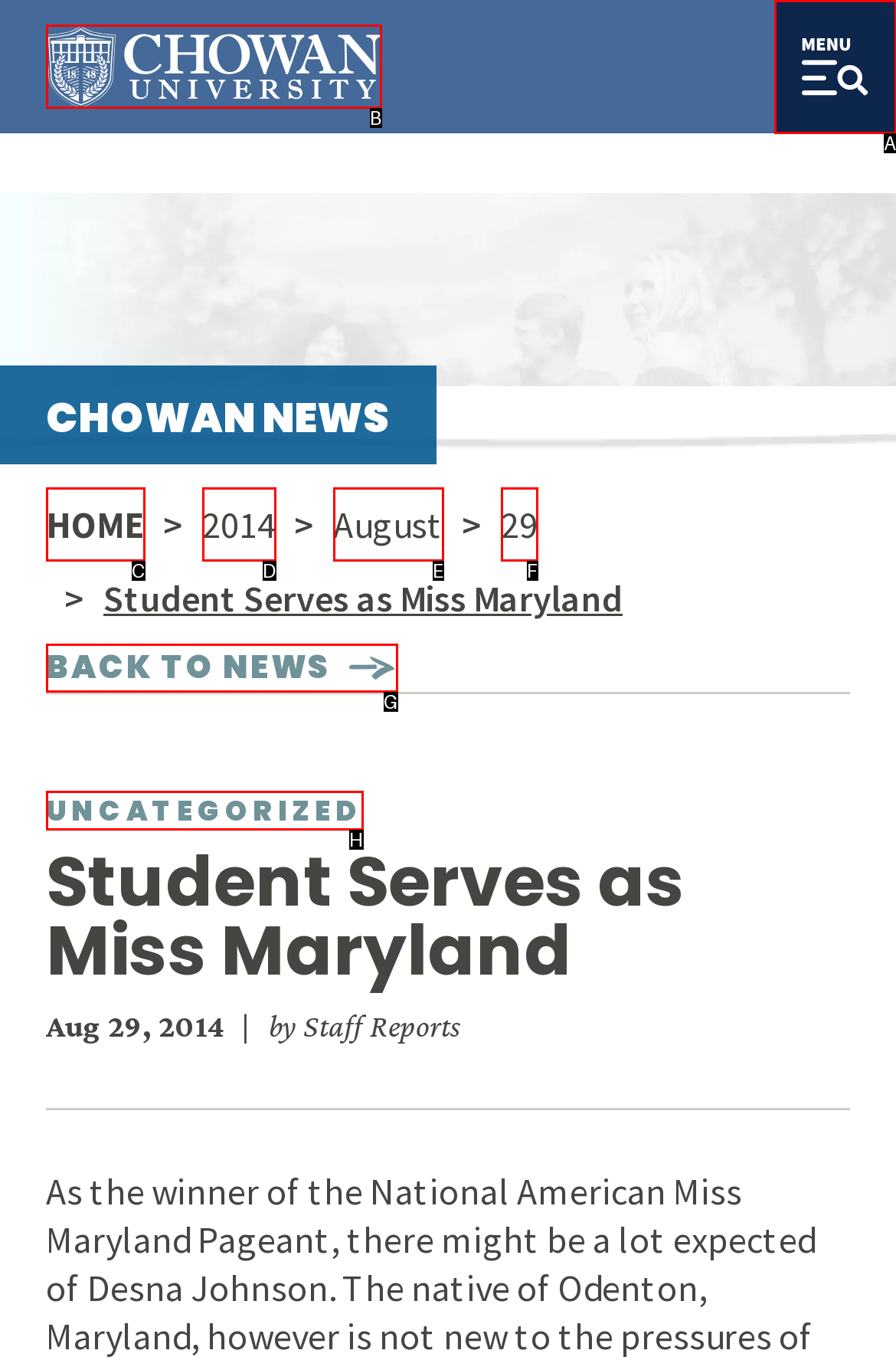Given the description: August, select the HTML element that matches it best. Reply with the letter of the chosen option directly.

E